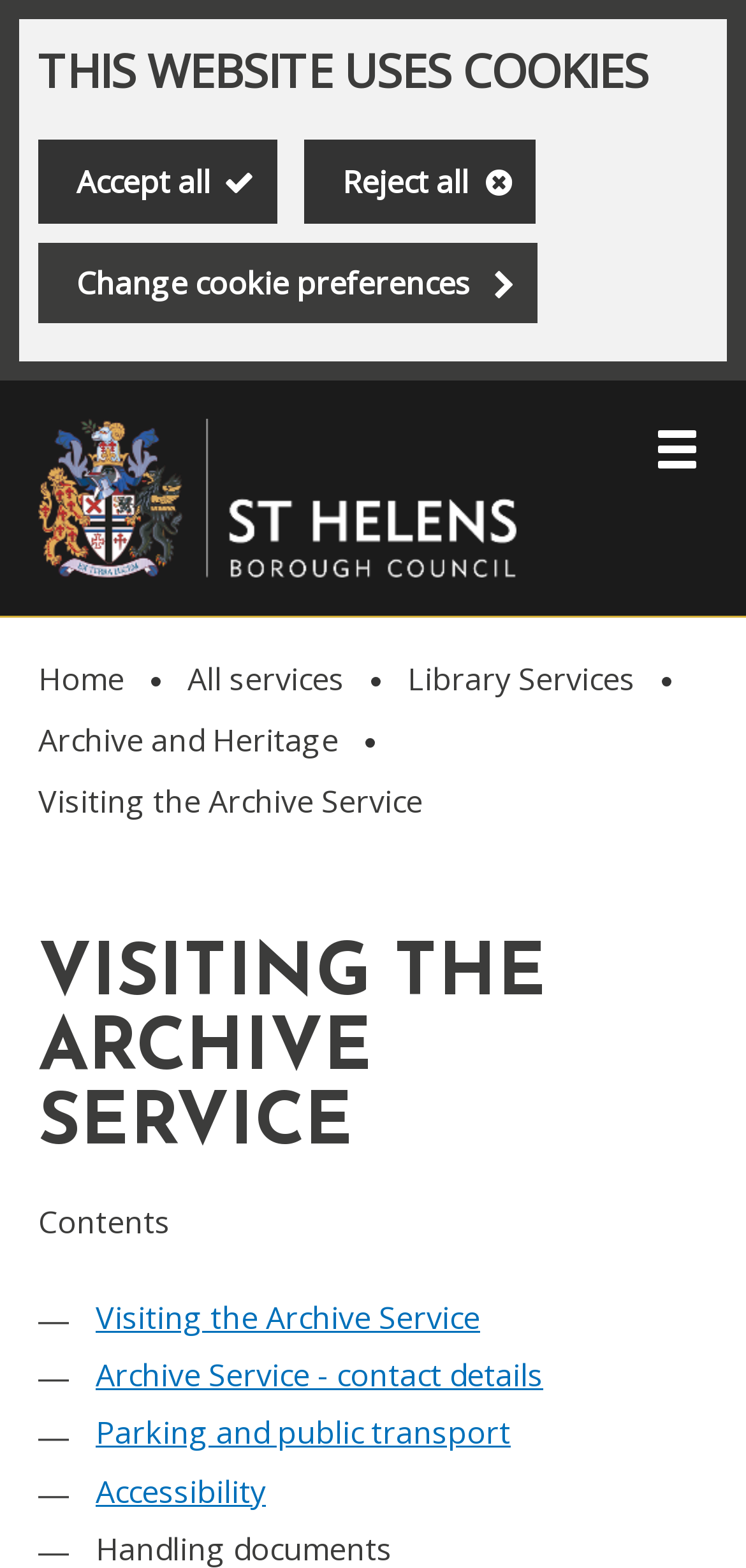Please identify the bounding box coordinates of the element I need to click to follow this instruction: "Go to St Helens Borough Council homepage".

[0.051, 0.267, 0.692, 0.368]